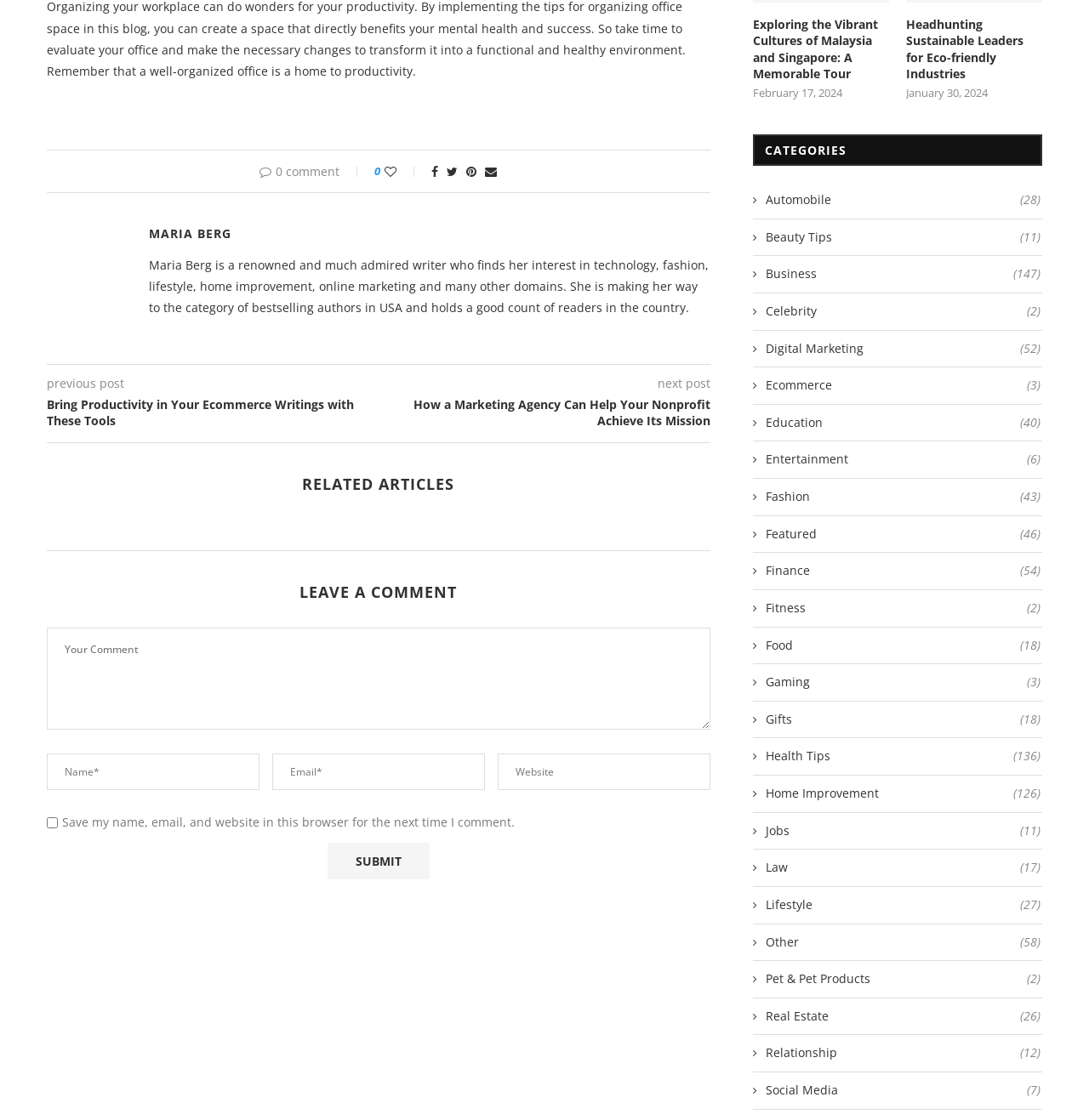Can you specify the bounding box coordinates for the region that should be clicked to fulfill this instruction: "View the post 'Exploring the Vibrant Cultures of Malaysia and Singapore: A Memorable Tour'".

[0.691, 0.014, 0.816, 0.074]